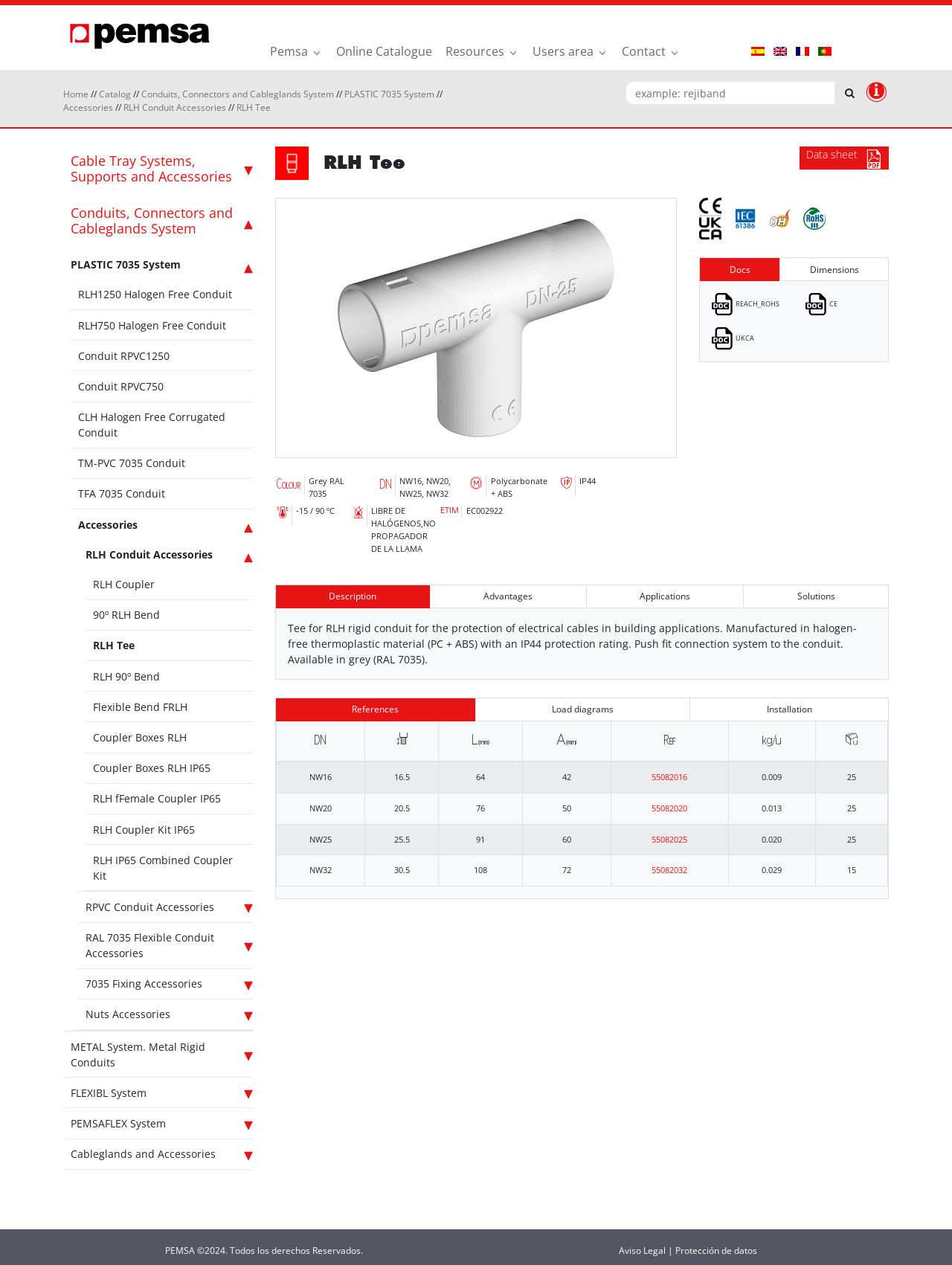Identify the bounding box coordinates for the UI element mentioned here: "Conduit RPVC750". Provide the coordinates as four float values between 0 and 1, i.e., [left, top, right, bottom].

[0.074, 0.294, 0.266, 0.317]